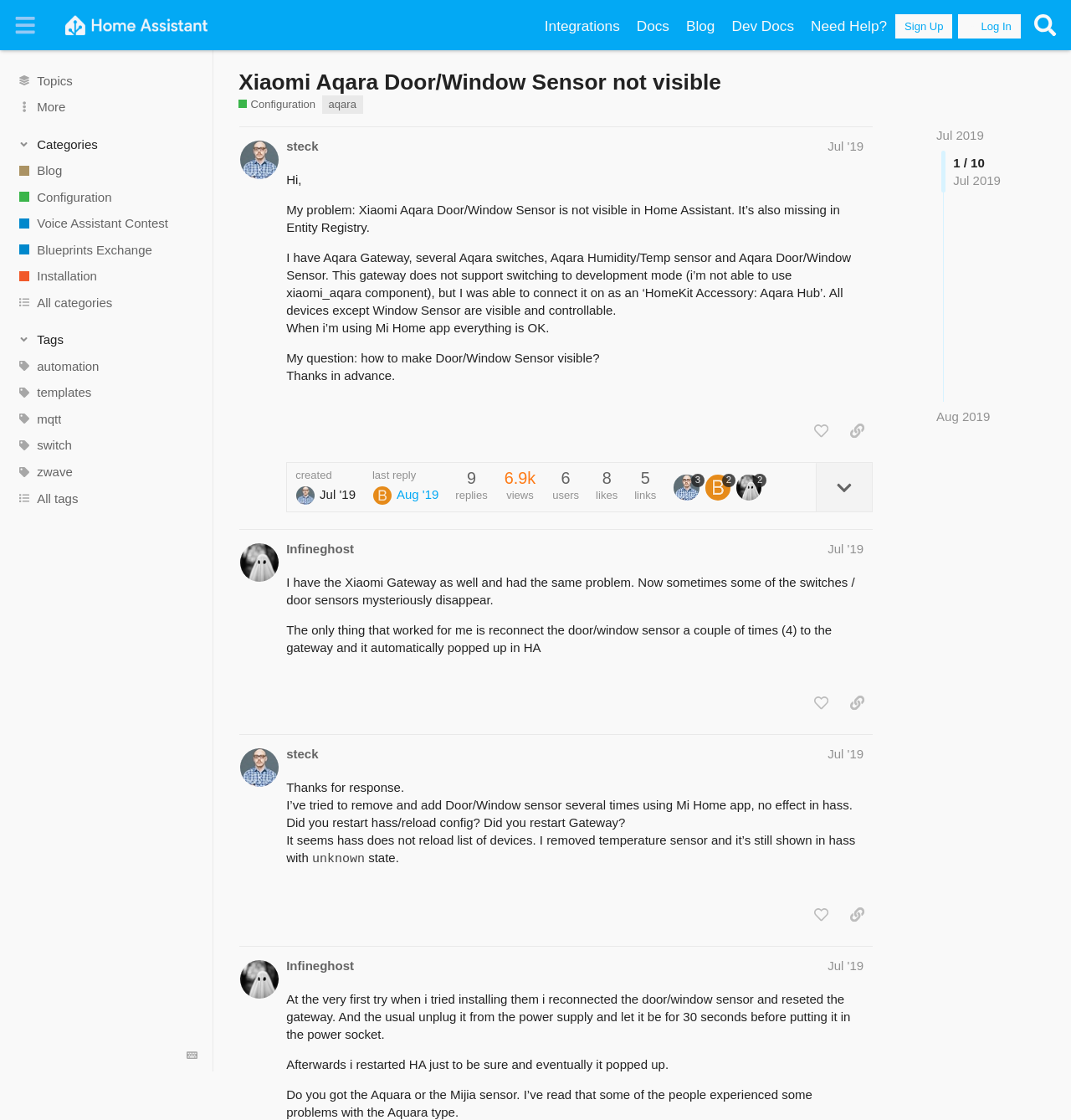How many tags are listed?
Based on the image, answer the question with a single word or brief phrase.

9